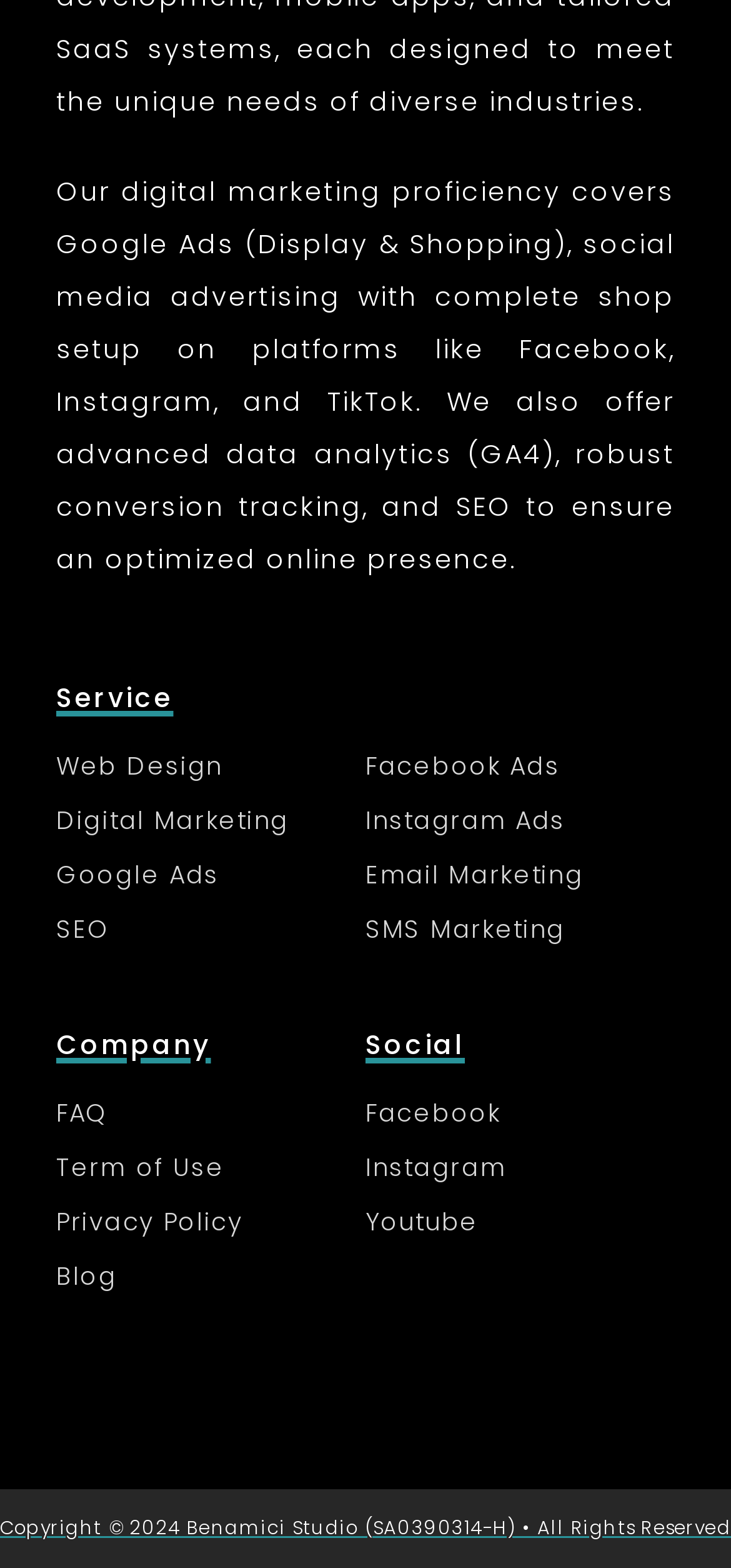Locate the bounding box coordinates of the element you need to click to accomplish the task described by this instruction: "Visit the company's Facebook page".

[0.5, 0.698, 0.685, 0.721]